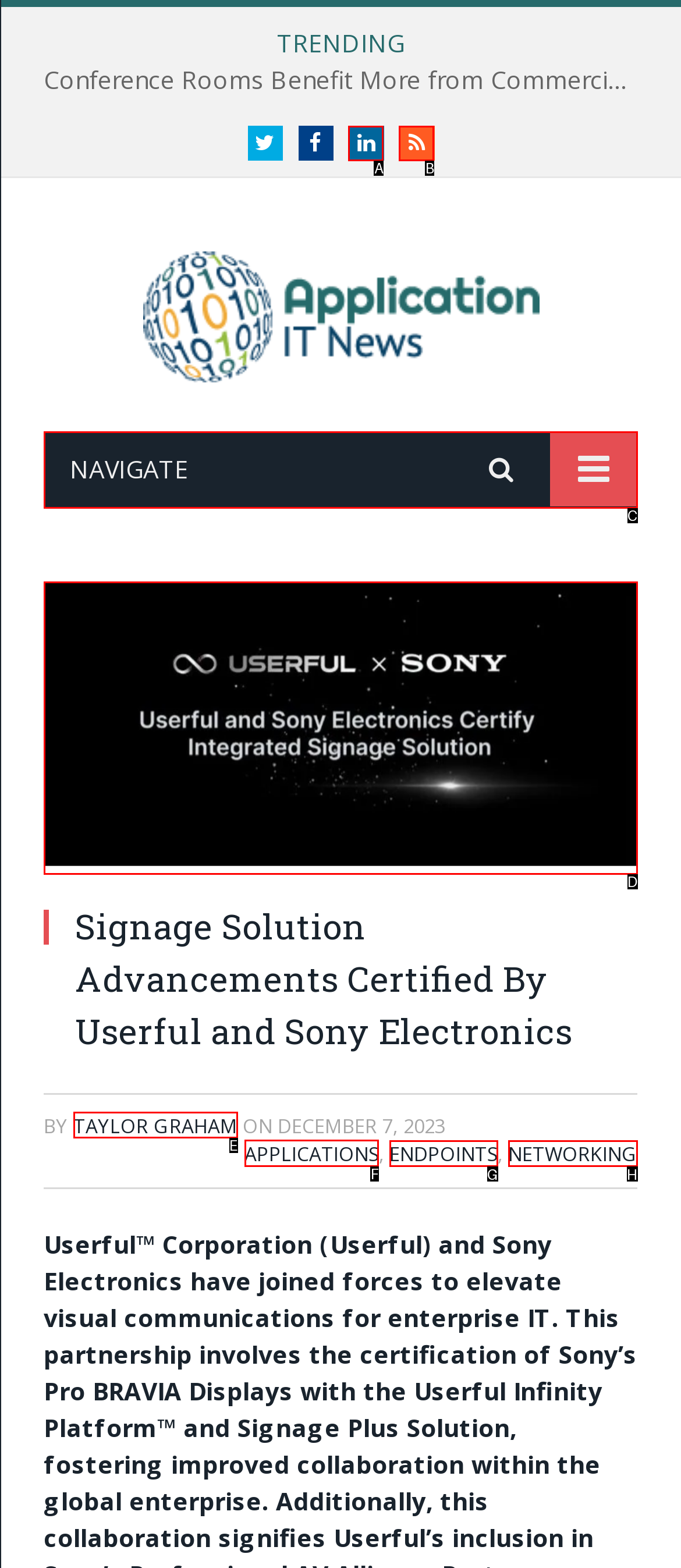Select the letter of the element you need to click to complete this task: View APPLICATIONS
Answer using the letter from the specified choices.

F